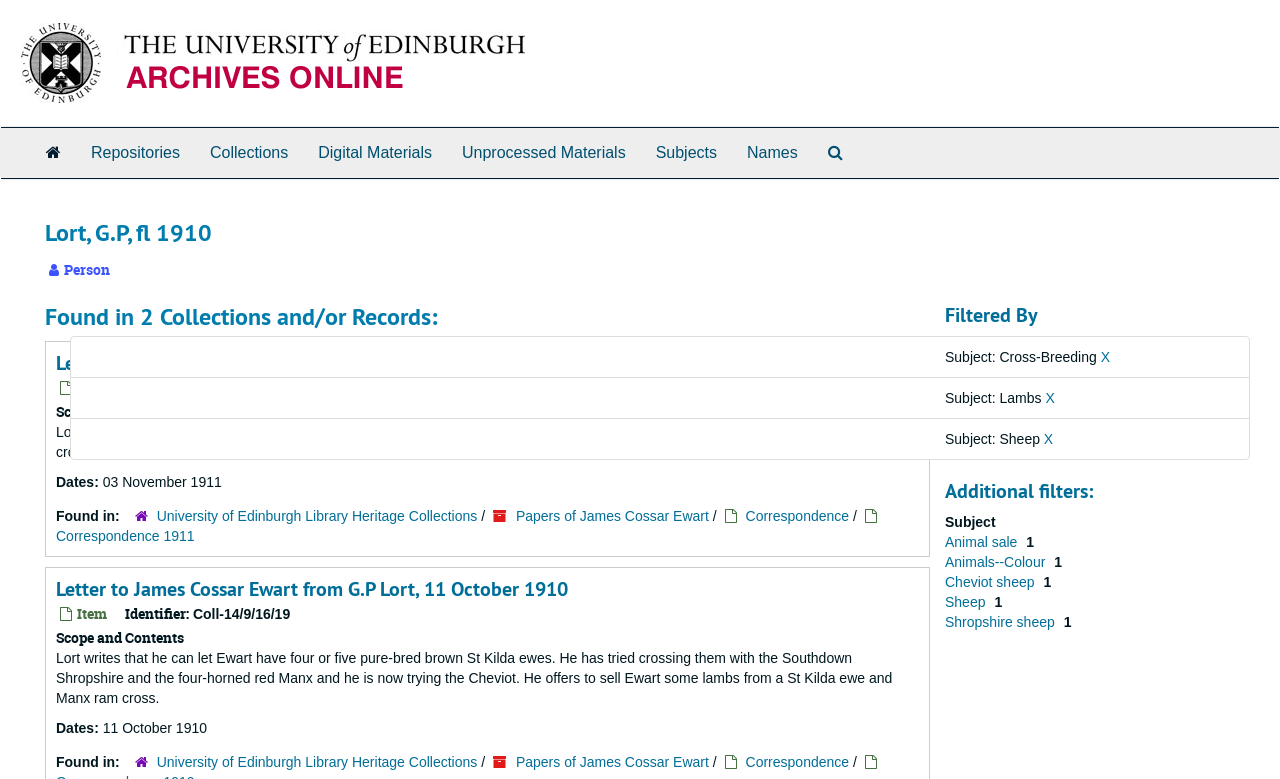Extract the bounding box coordinates of the UI element described: "Papers of James Cossar Ewart". Provide the coordinates in the format [left, top, right, bottom] with values ranging from 0 to 1.

[0.403, 0.968, 0.554, 0.988]